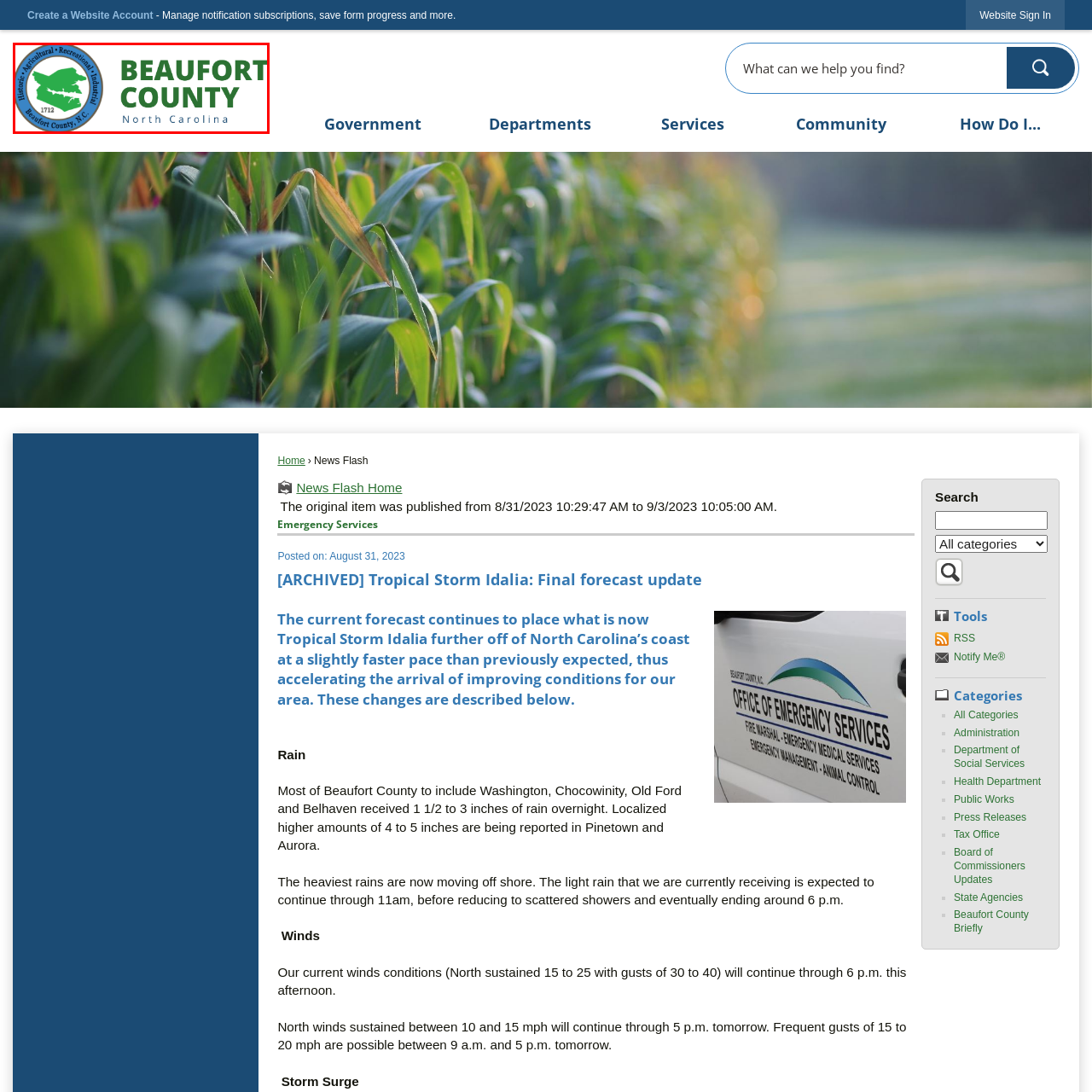View the image inside the red-bordered box and answer the given question using a single word or phrase:
What is the font color of 'BEAUFORT COUNTY'?

Green